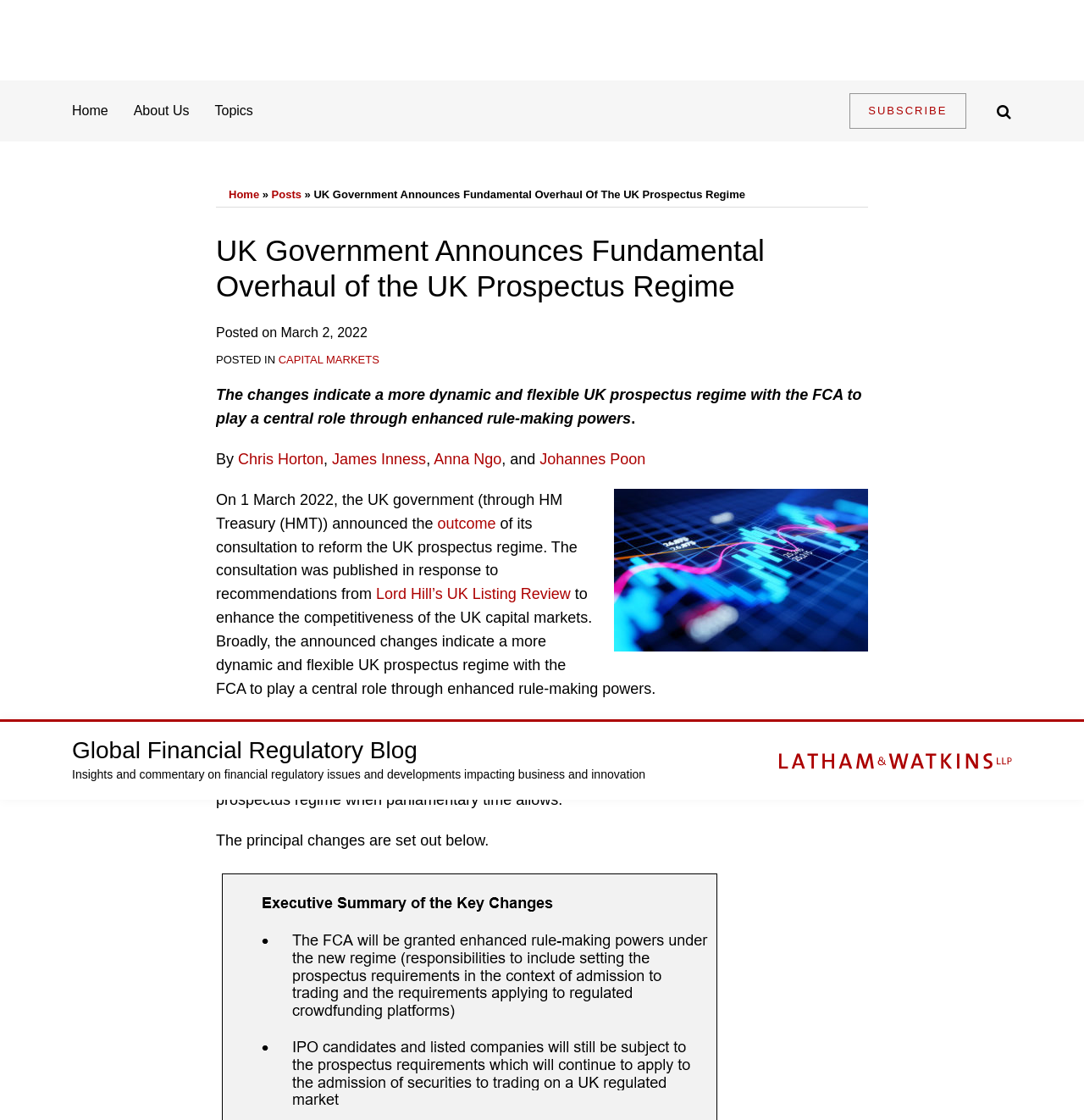Please locate and retrieve the main header text of the webpage.

Global Financial Regulatory Blog